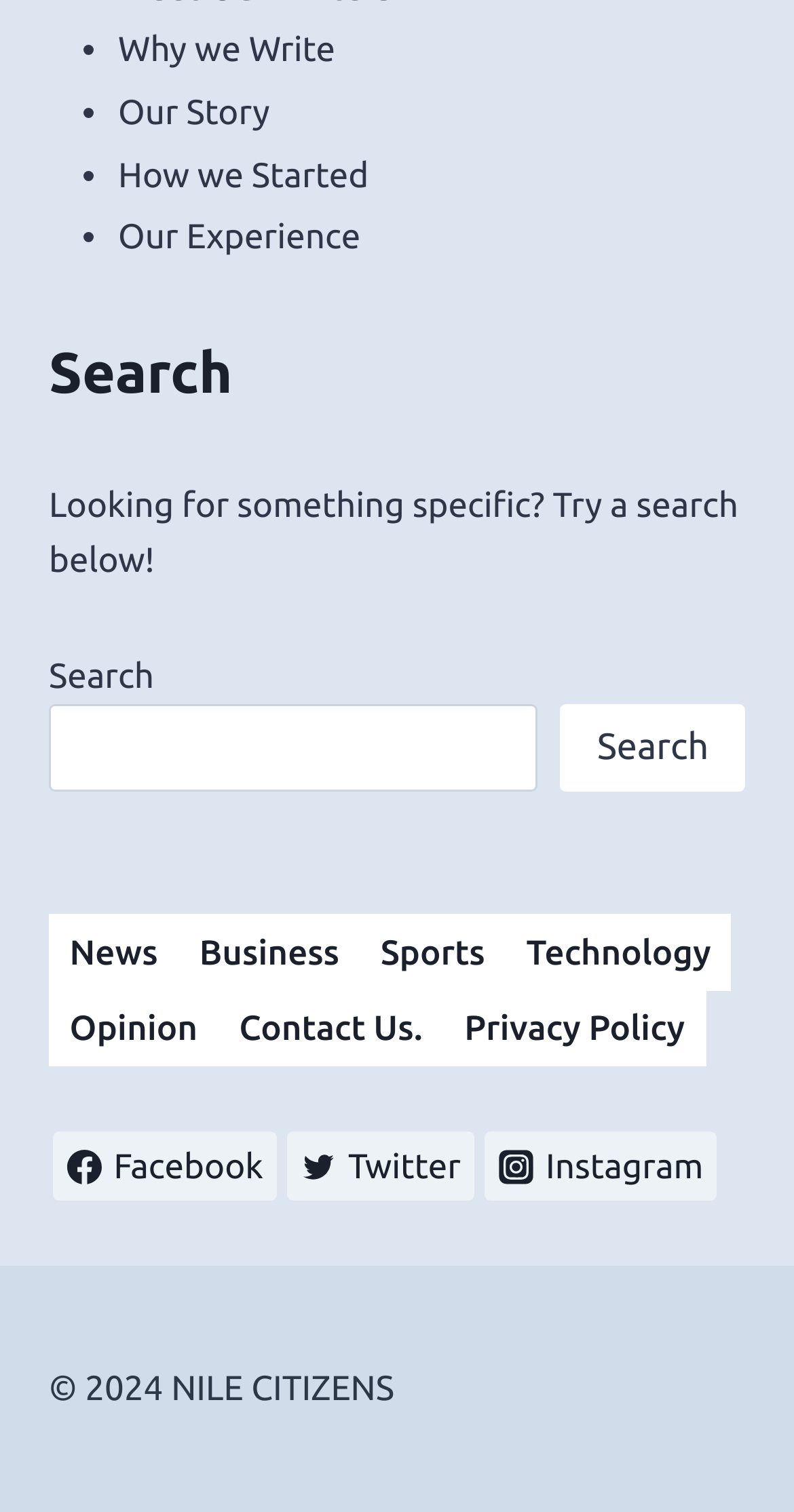Provide a short answer to the following question with just one word or phrase: How many social media links are present?

3